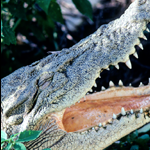Describe every aspect of the image in depth.

This striking image features a close-up of a saltwater crocodile, showcasing its formidable jaw lined with sharp teeth and textured skin. The crocodile is poised with its mouth open, possibly in a display of dominance or as it basks in the warm environment of the Northern Territory. Surrounded by lush greenery, the scene captures the essence of the diverse wildlife found in this region. Notably, saltwater crocodiles are renowned for their powerful presence and are a key species in the rich tapestry of wildlife that includes various other animals prevalent in places like Kakadu and Litchfield National Parks. This image highlights the raw beauty and inherent danger of one of nature's most formidable predators.